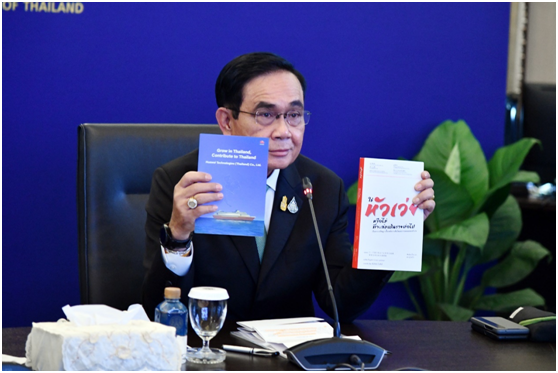Please answer the following question using a single word or phrase: 
What is the setting of the meeting?

An official setting